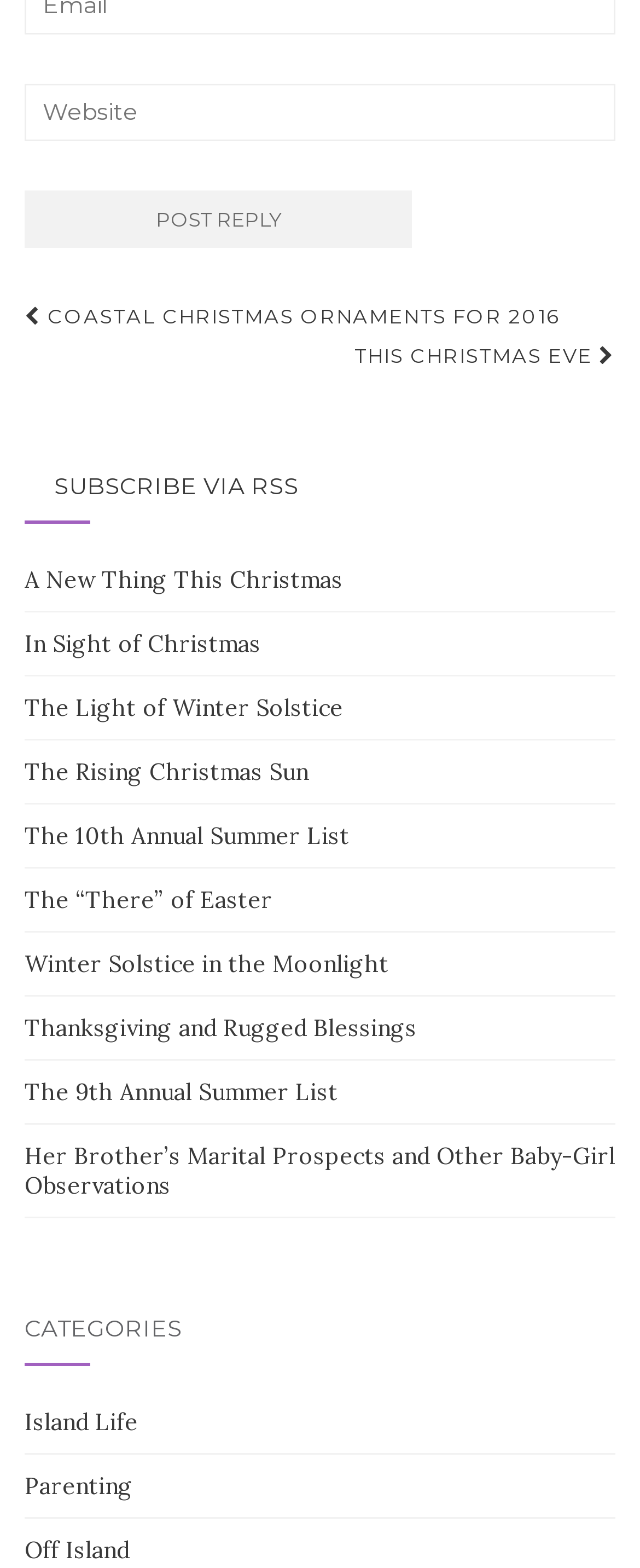How many categories are there in the webpage?
Based on the screenshot, provide your answer in one word or phrase.

3